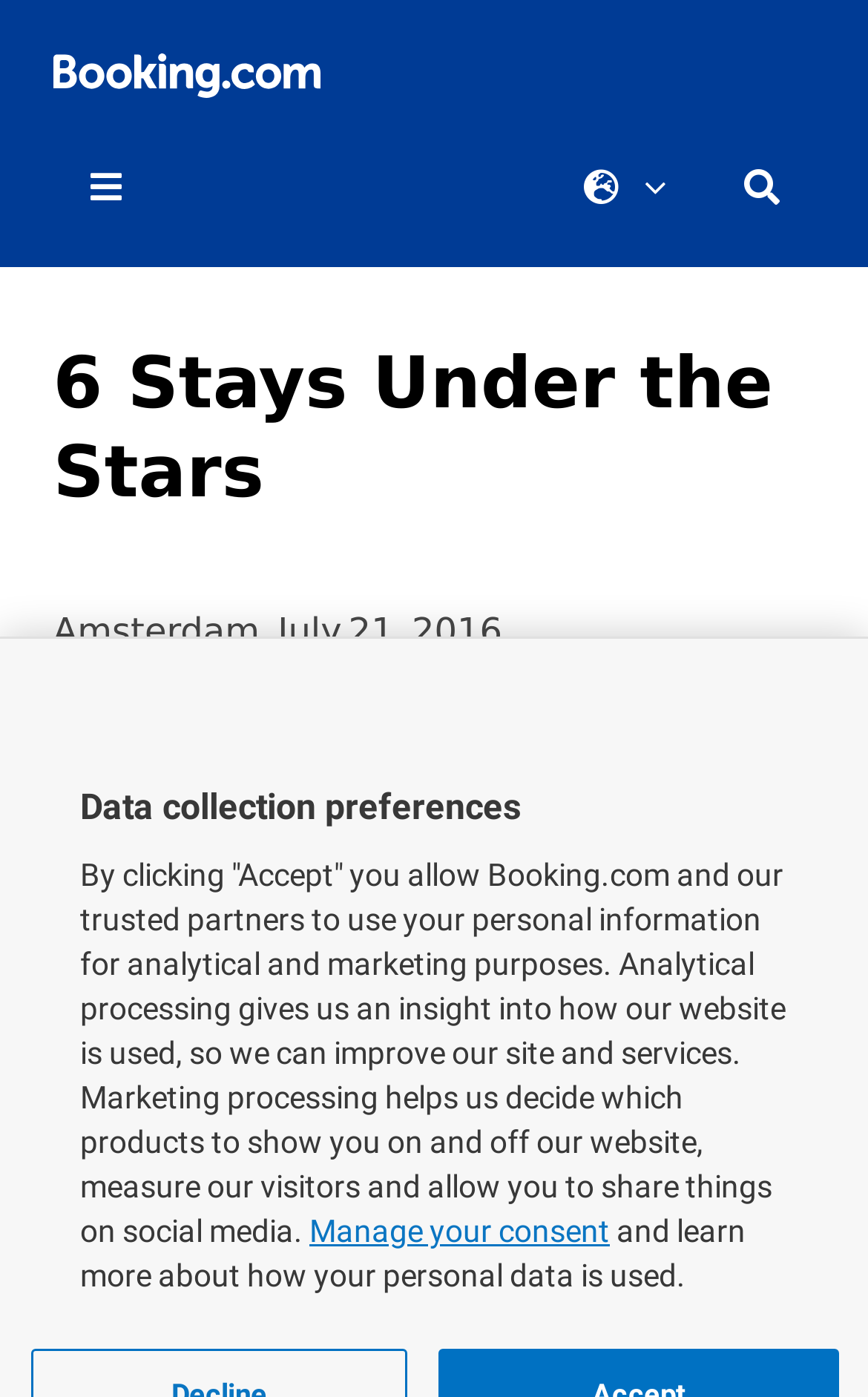Refer to the image and offer a detailed explanation in response to the question: What is the purpose of analytical processing?

The purpose of analytical processing is to improve the website and services, as stated in the text 'Analytical processing gives us an insight into how our website is used, so we can improve our site and services.'